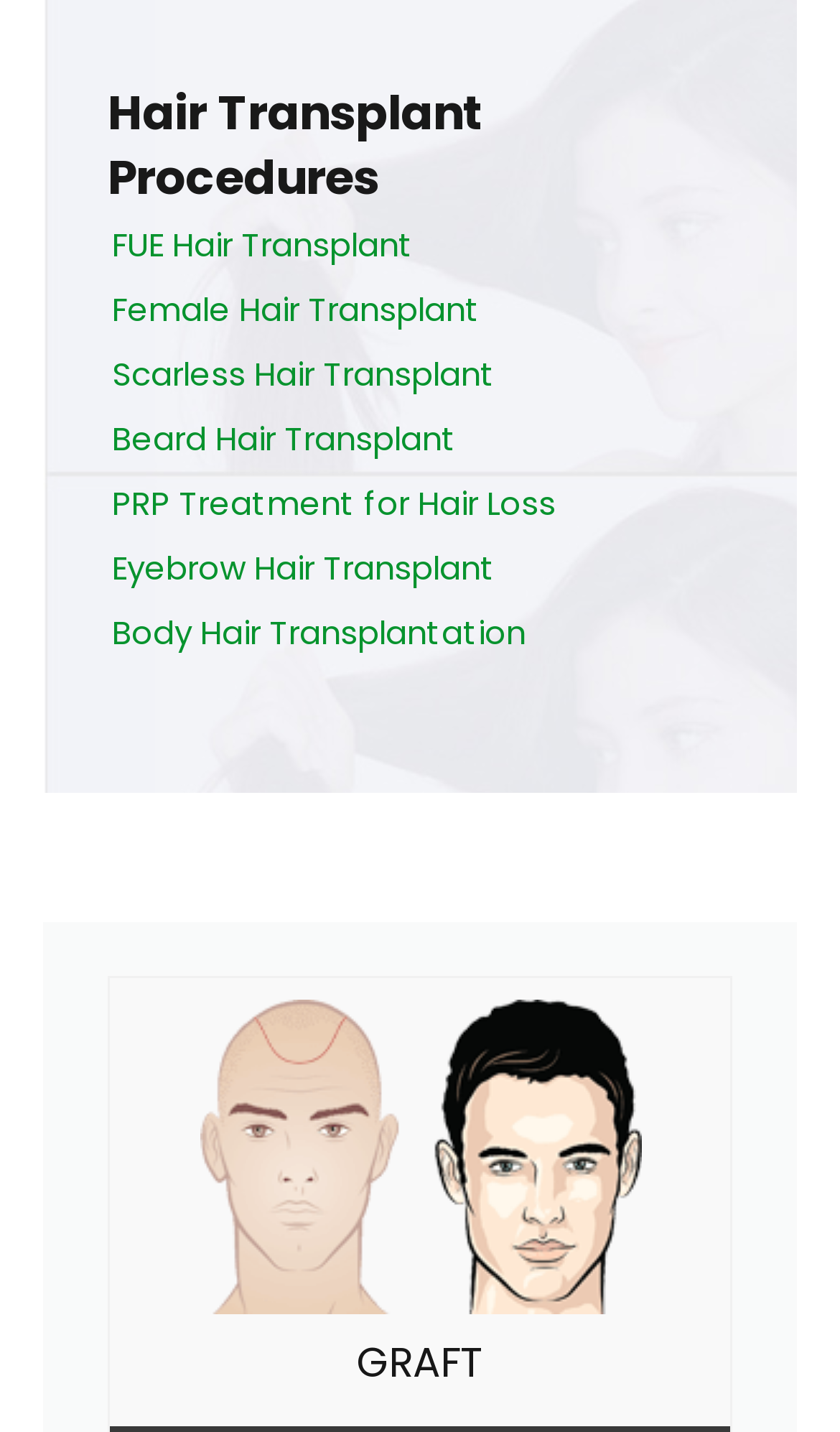What is the main topic of this webpage?
Using the details from the image, give an elaborate explanation to answer the question.

The main topic of this webpage is hair transplant, which can be inferred from the heading 'Hair Transplant Procedures' and the various links related to hair transplant procedures such as 'FUE Hair Transplant', 'Female Hair Transplant', etc.